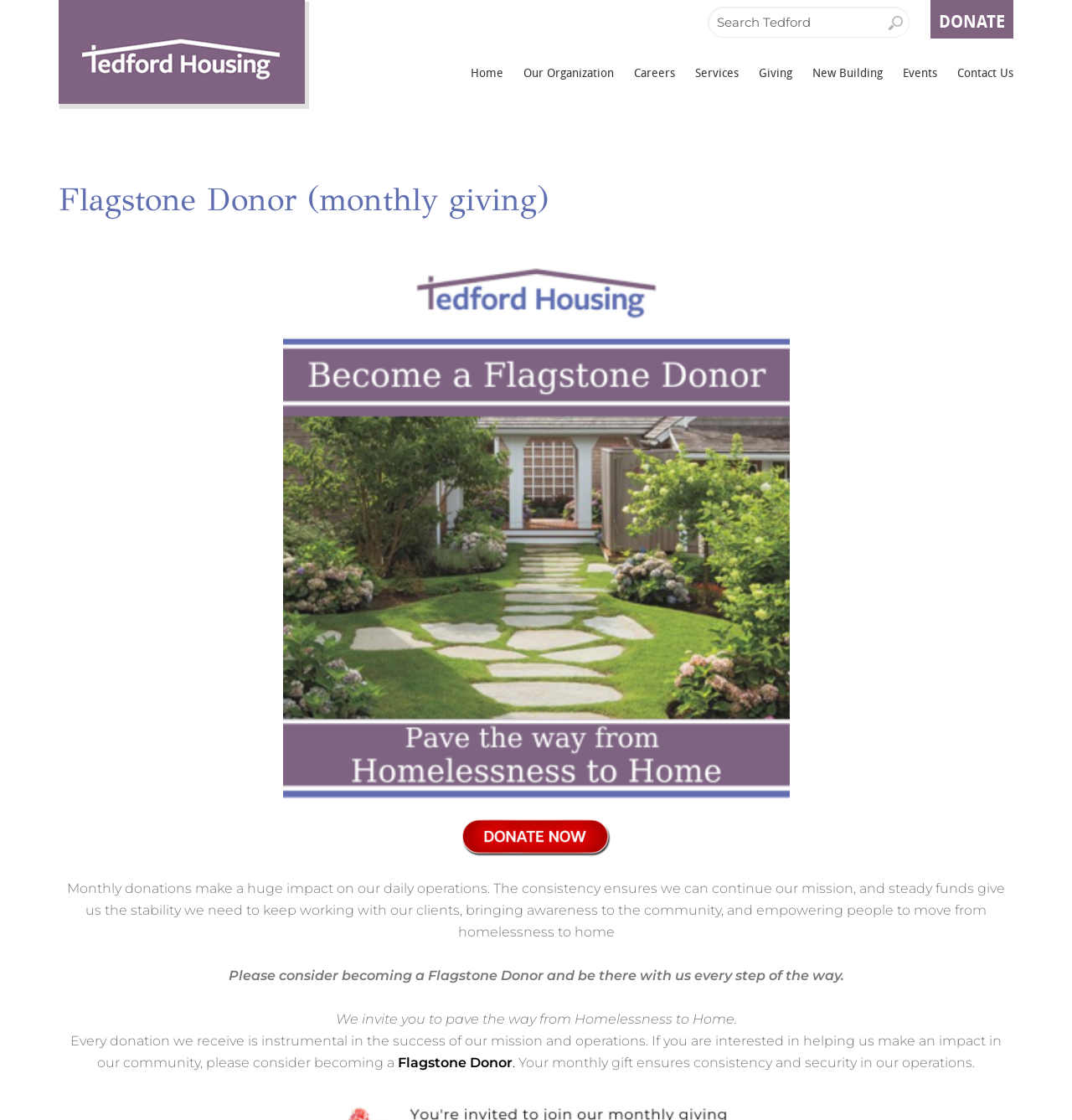Predict the bounding box of the UI element that fits this description: "name="s" placeholder="Search Tedford"".

[0.66, 0.006, 0.848, 0.034]